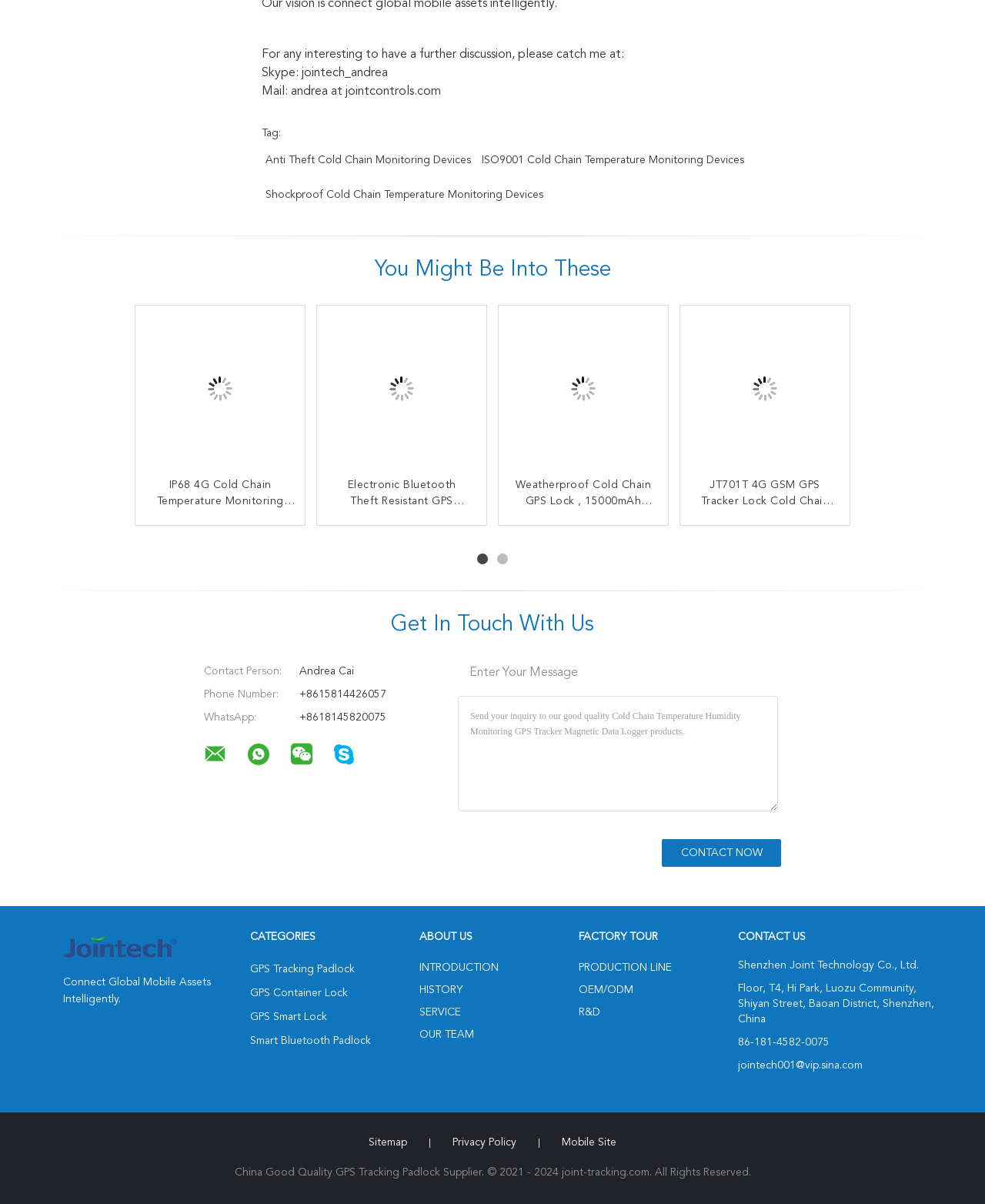What is the company name of the contact person?
Can you give a detailed and elaborate answer to the question?

I found the contact person's information at the bottom of the webpage, and their company name is mentioned as Shenzhen Joint Technology Co., Ltd.